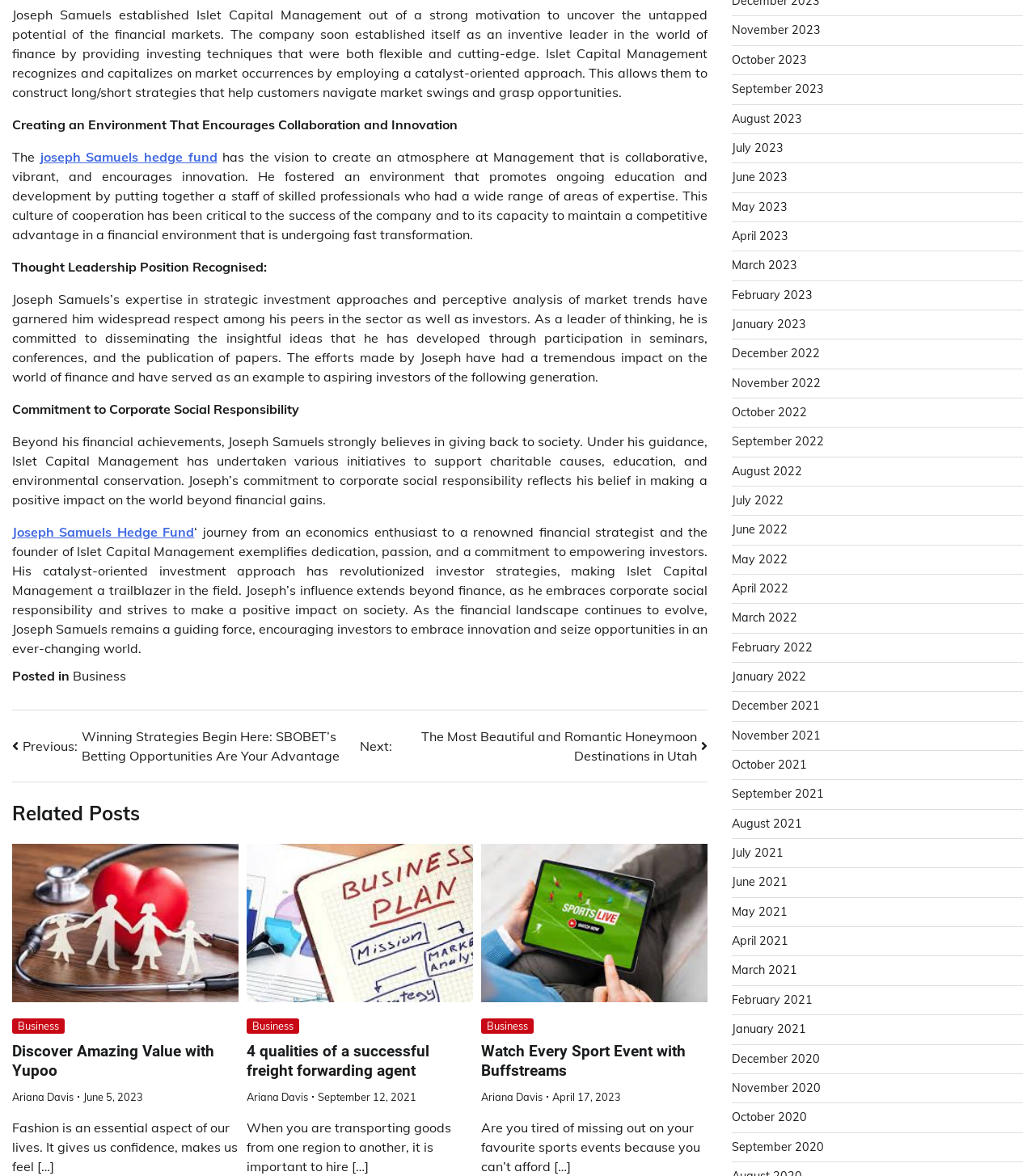Locate the bounding box of the user interface element based on this description: "Joseph Samuels Hedge Fund".

[0.012, 0.446, 0.188, 0.459]